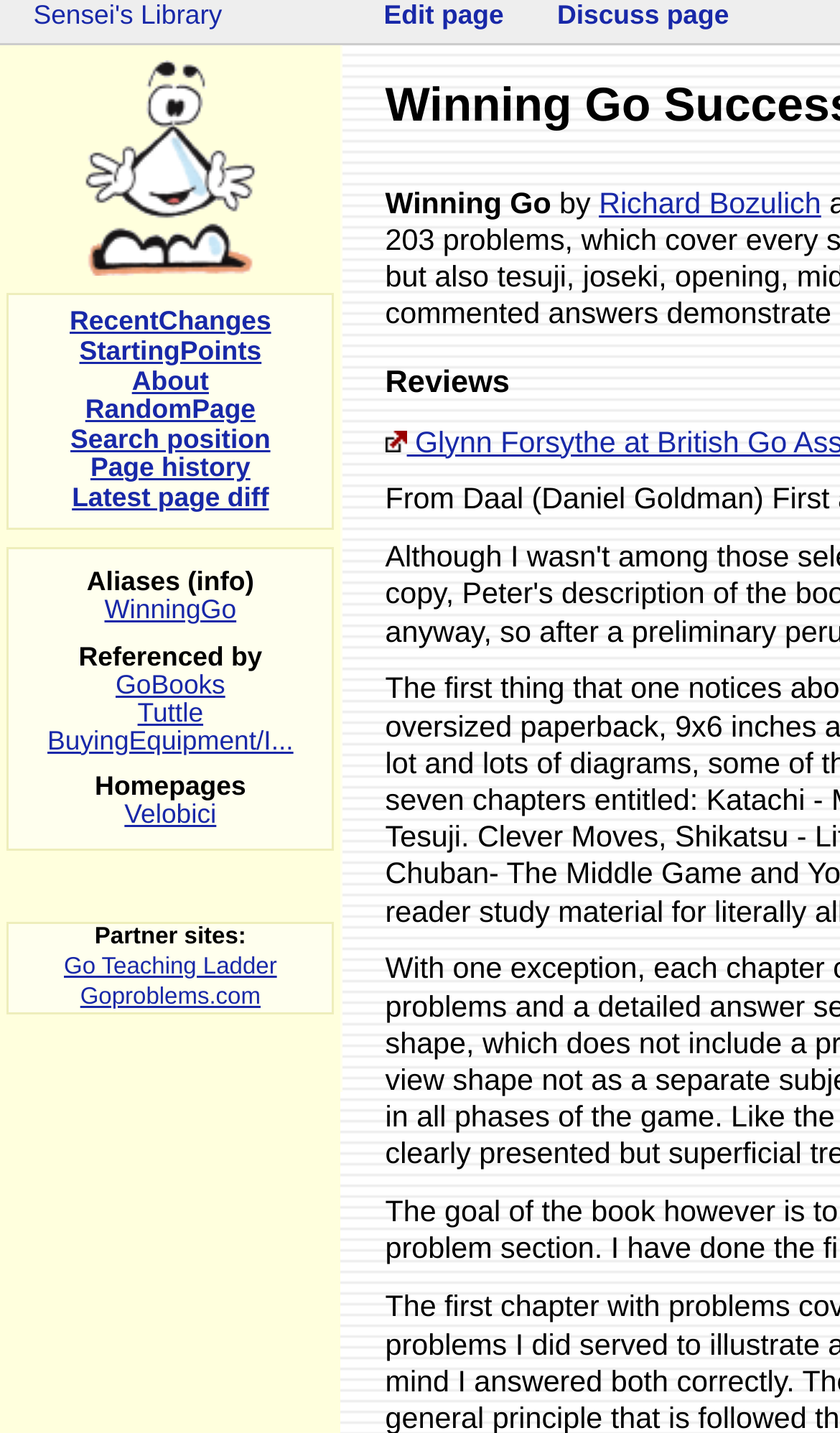Please locate the bounding box coordinates for the element that should be clicked to achieve the following instruction: "View recent changes". Ensure the coordinates are given as four float numbers between 0 and 1, i.e., [left, top, right, bottom].

[0.083, 0.214, 0.323, 0.235]